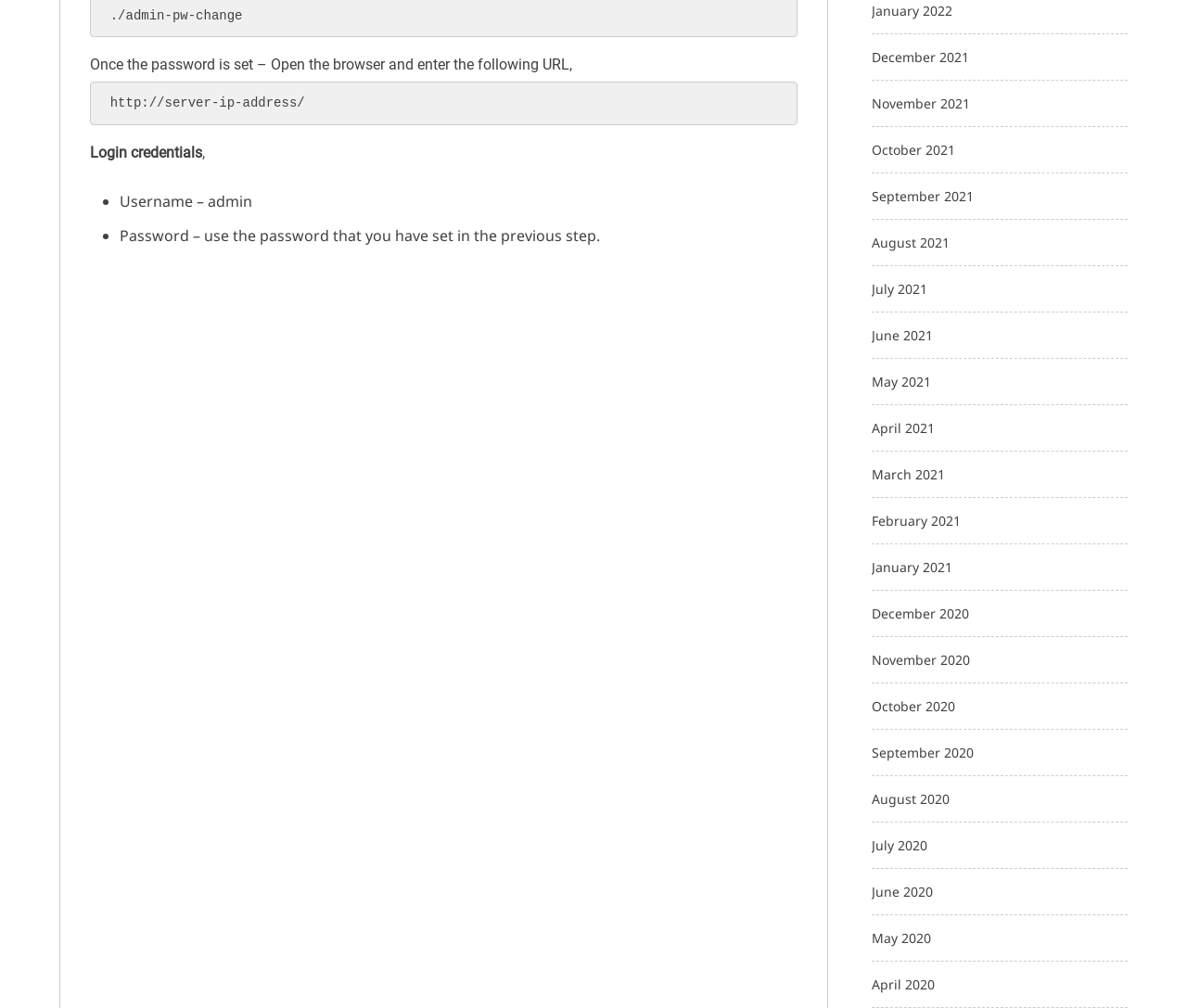Locate the bounding box coordinates of the area where you should click to accomplish the instruction: "click the link to December 2021".

[0.734, 0.047, 0.816, 0.065]